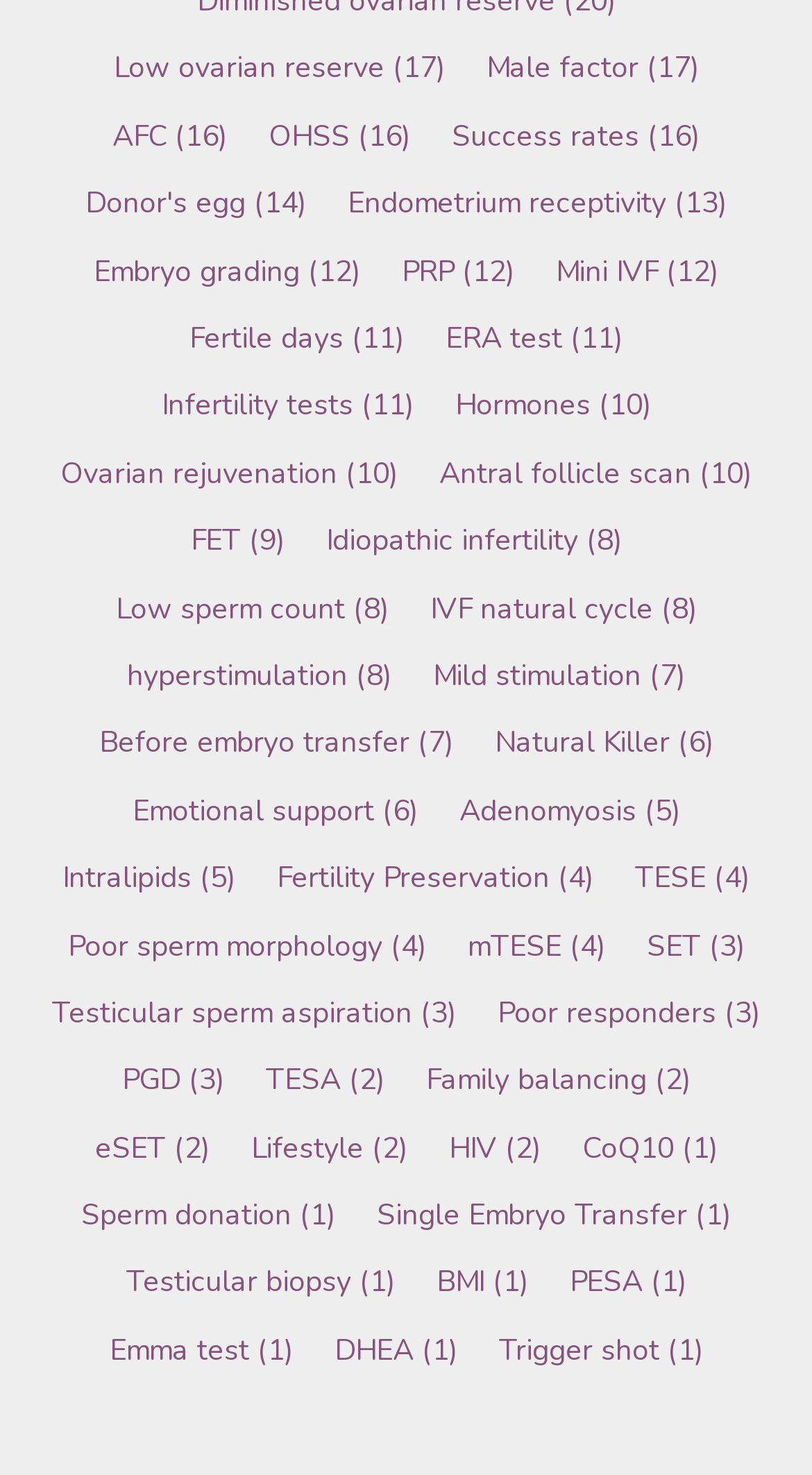Provide a brief response to the question below using one word or phrase:
How many links are related to sperm?

5